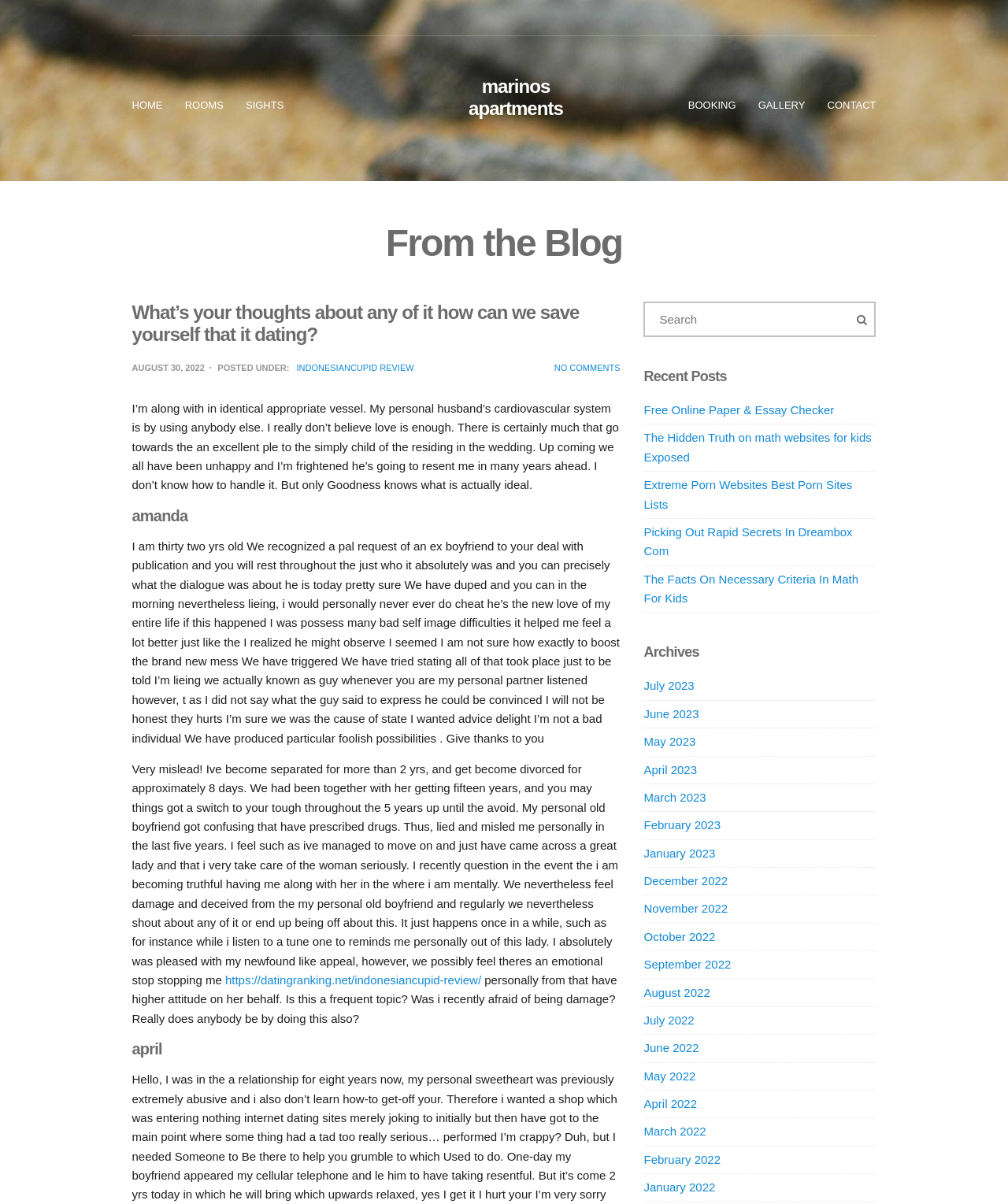What is the name of the apartments?
Please use the image to provide an in-depth answer to the question.

The name of the apartments can be found in the heading element with the text 'marinos apartments' which is located at the top of the webpage.